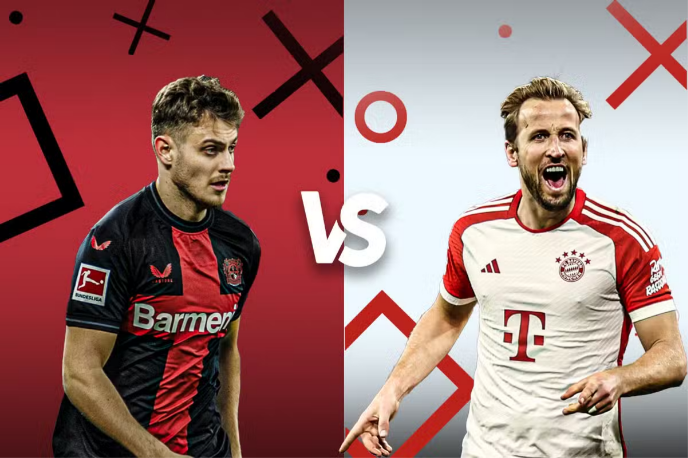What is the league in which the two teams compete?
Please ensure your answer is as detailed and informative as possible.

The image highlights the rivalry between Bayer Leverkusen and Bayern Munich, which are two prominent teams in the top-tier German football league, the Bundesliga.